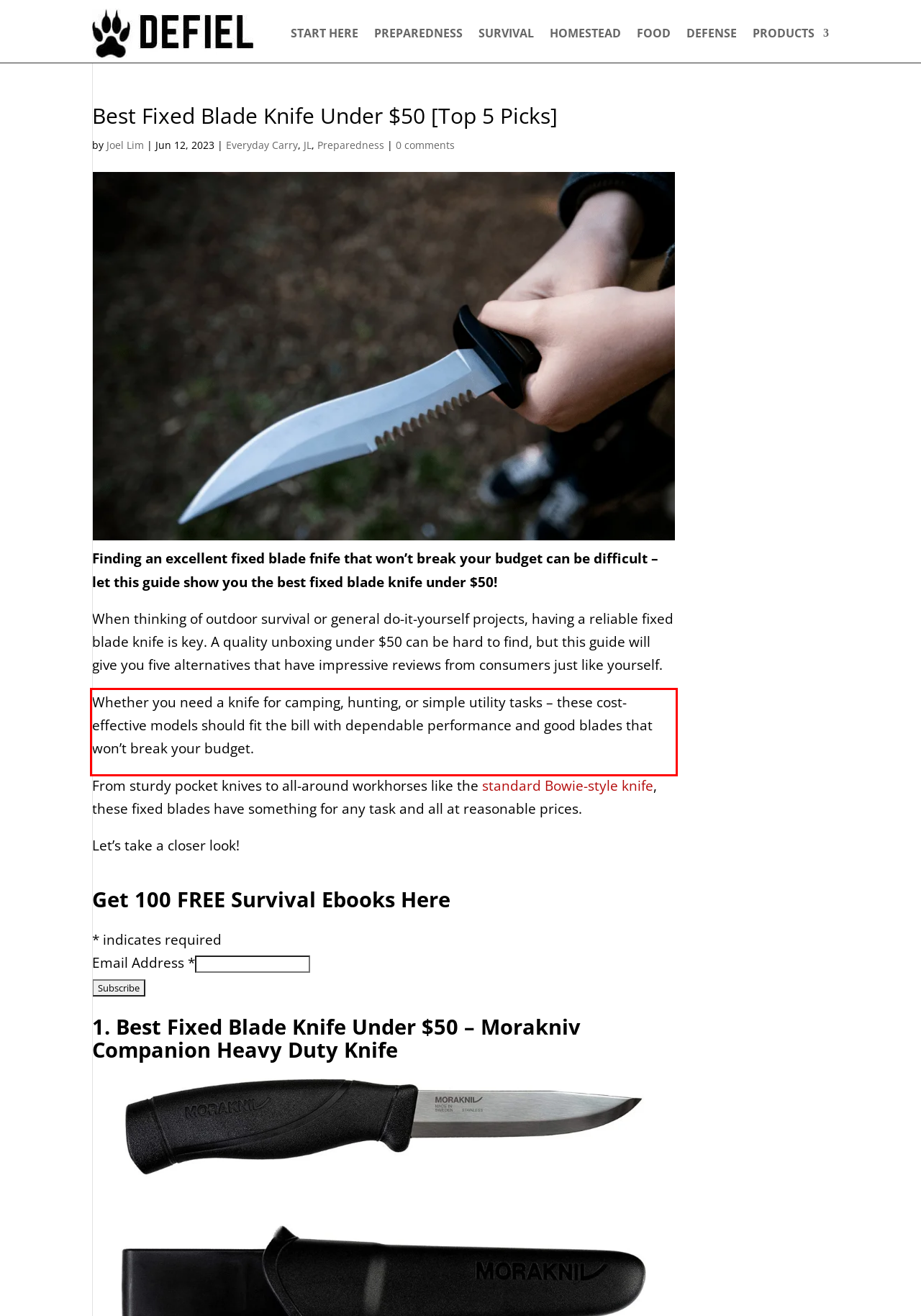From the given screenshot of a webpage, identify the red bounding box and extract the text content within it.

Whether you need a knife for camping, hunting, or simple utility tasks – these cost-effective models should fit the bill with dependable performance and good blades that won’t break your budget.